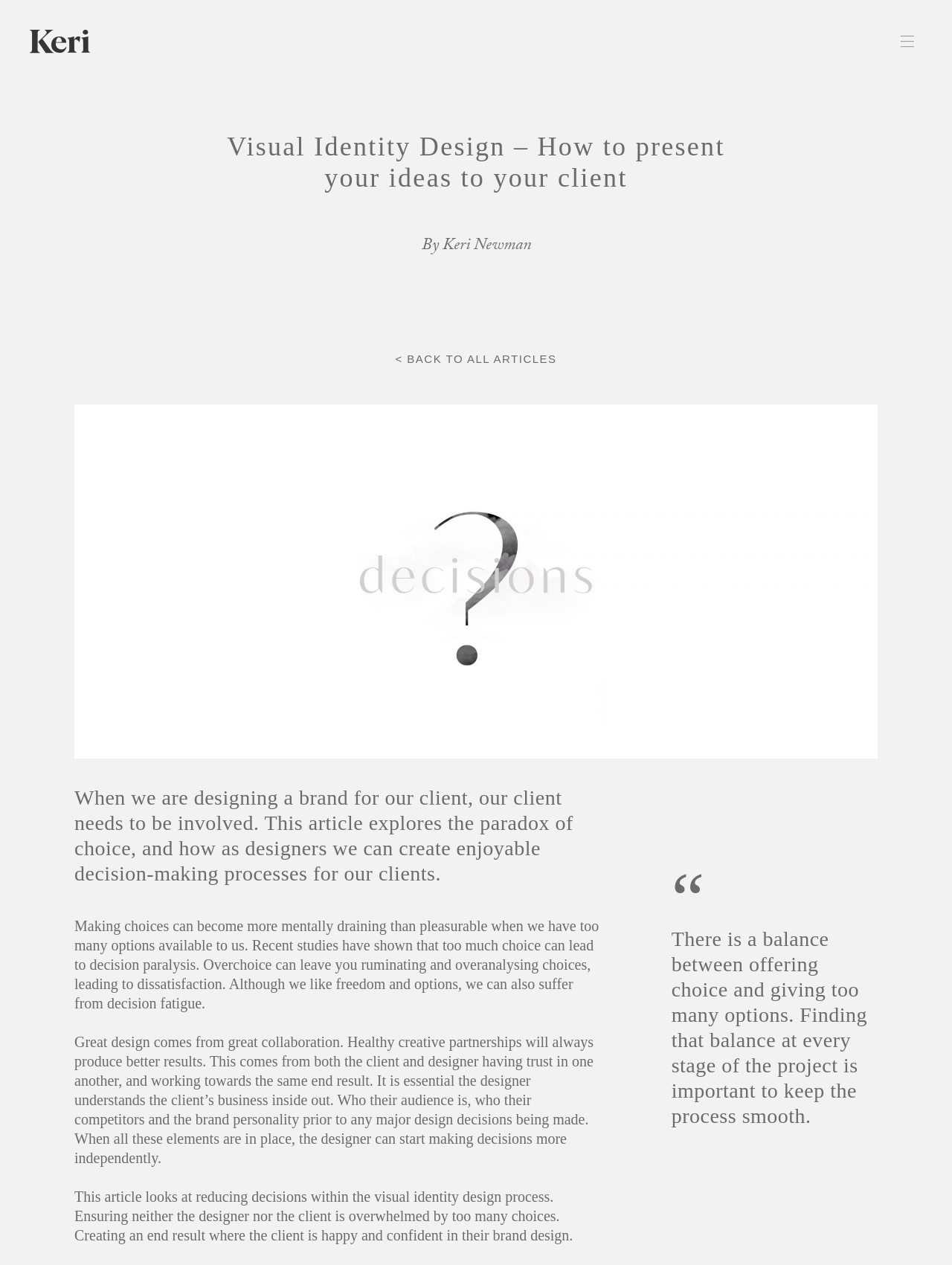Mark the bounding box of the element that matches the following description: "< Back to all articles".

[0.415, 0.279, 0.585, 0.289]